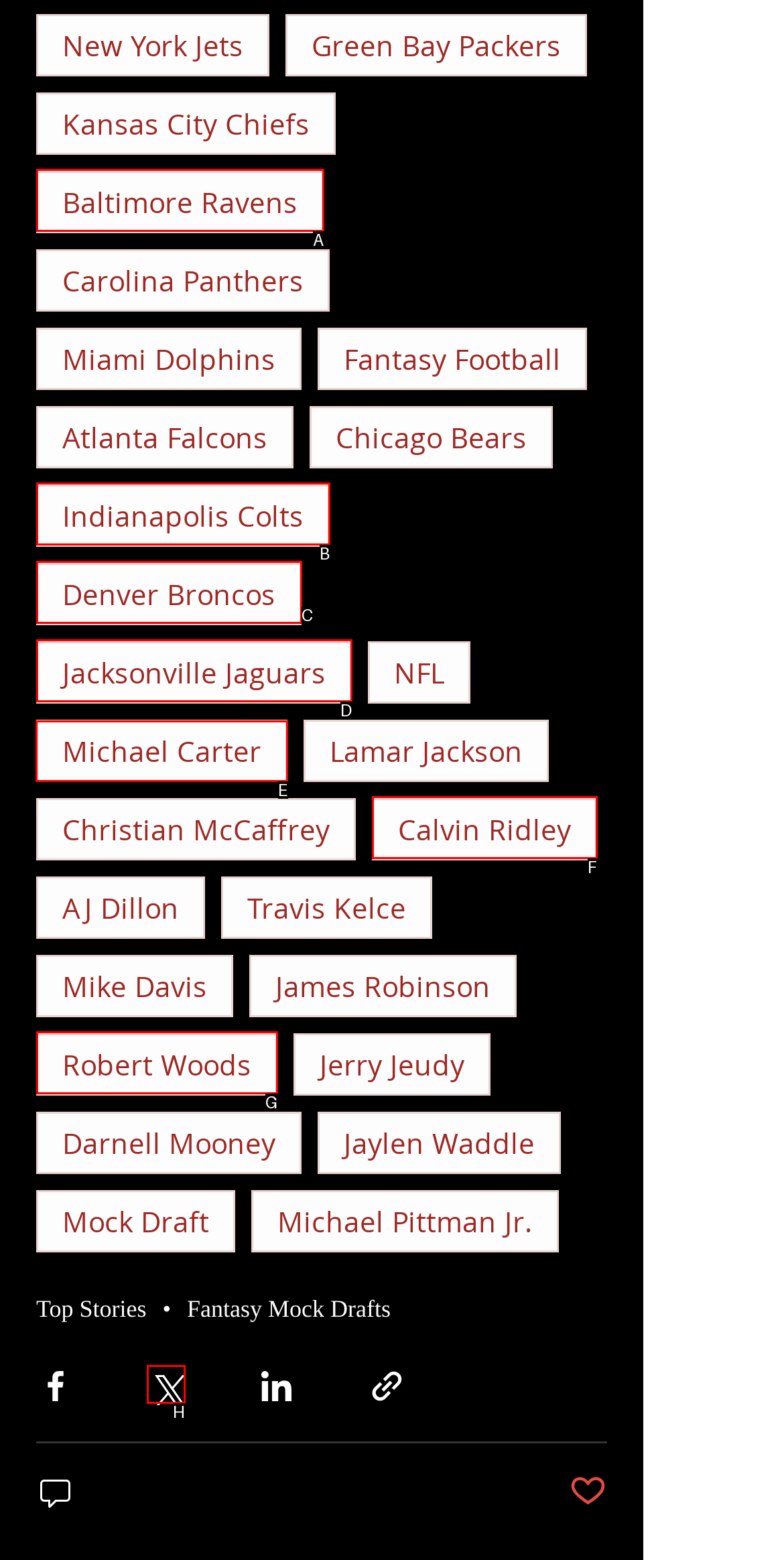Select the option I need to click to accomplish this task: Click on Michael Carter
Provide the letter of the selected choice from the given options.

E